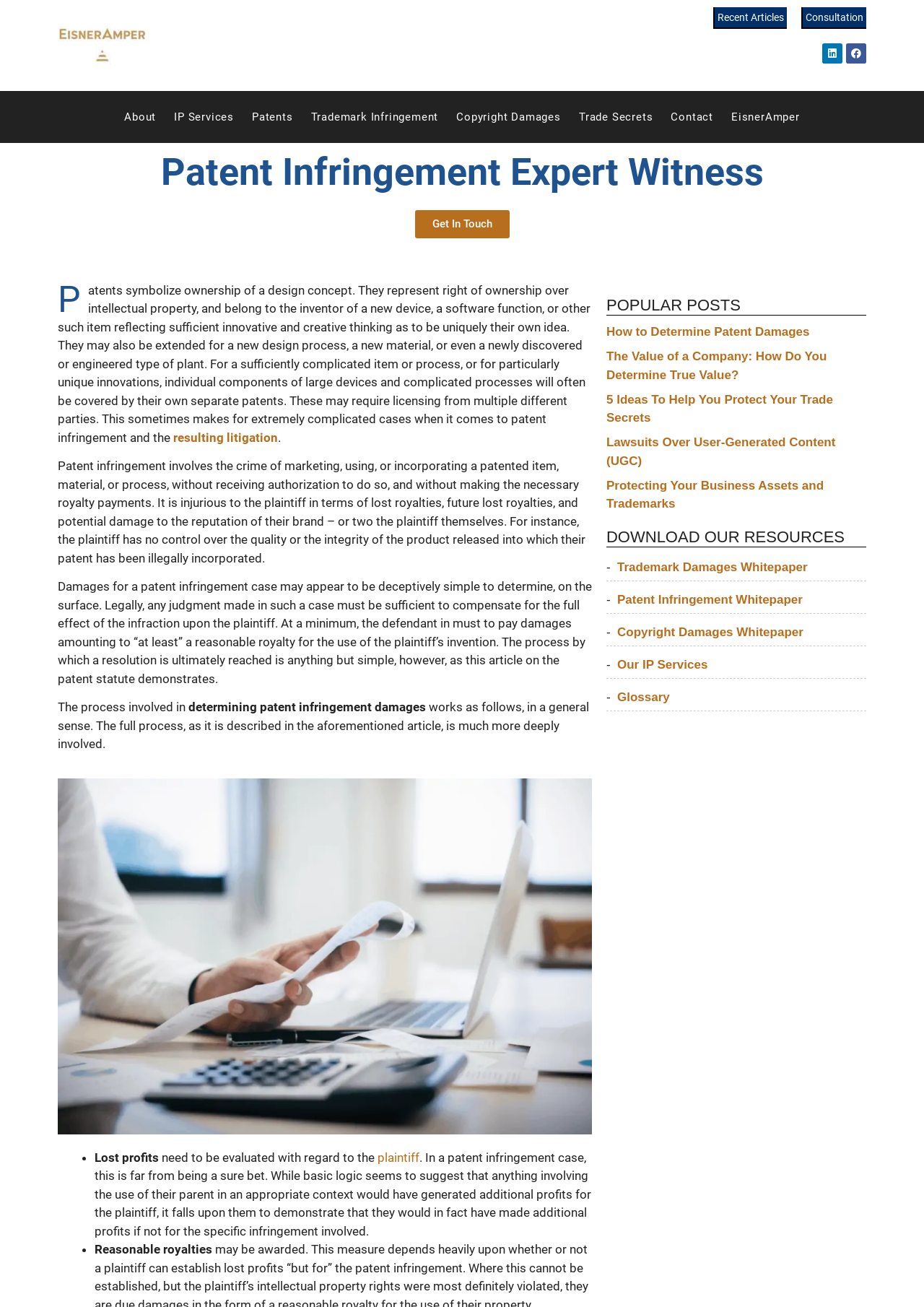Determine the bounding box coordinates of the clickable element necessary to fulfill the instruction: "Get in touch with the expert witness". Provide the coordinates as four float numbers within the 0 to 1 range, i.e., [left, top, right, bottom].

[0.449, 0.161, 0.551, 0.182]